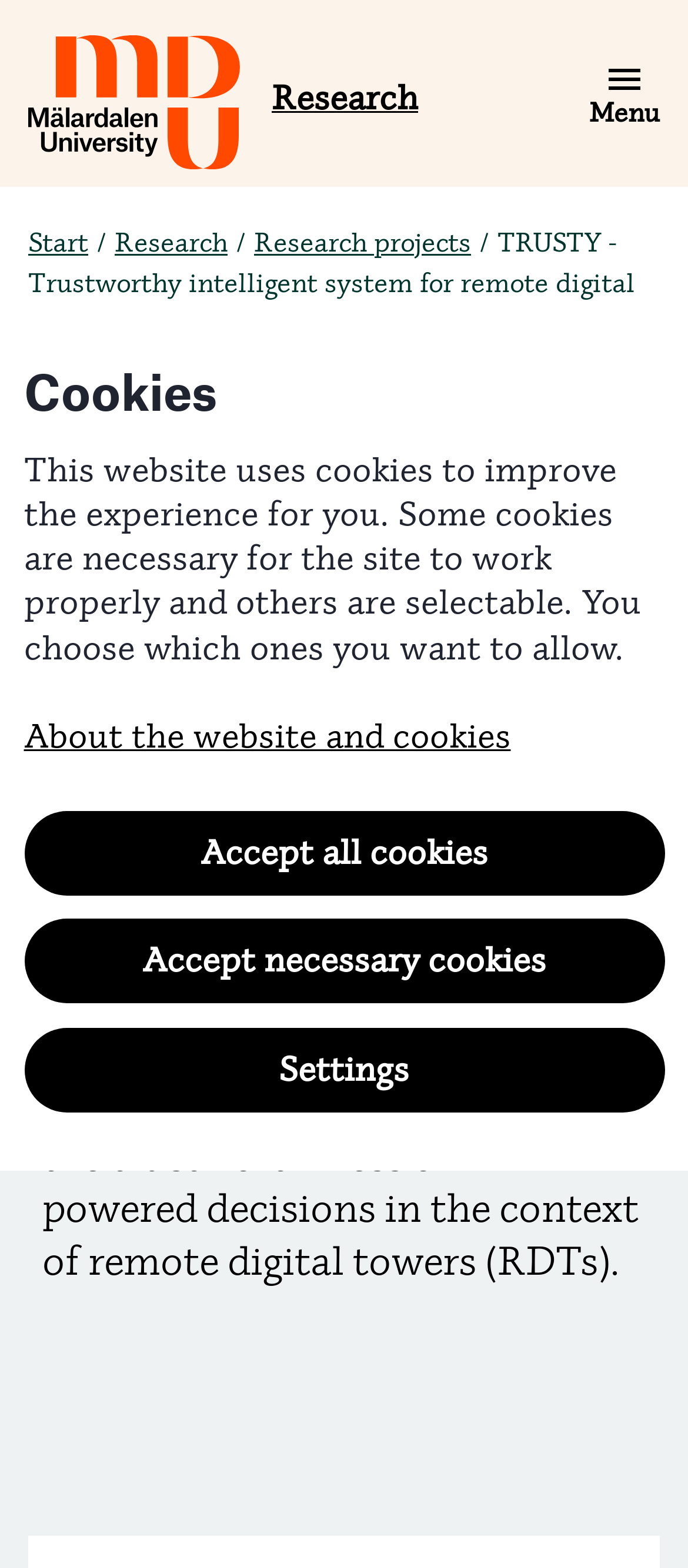Locate the bounding box coordinates of the clickable region necessary to complete the following instruction: "Click the Mälardalen University logotype". Provide the coordinates in the format of four float numbers between 0 and 1, i.e., [left, top, right, bottom].

[0.041, 0.088, 0.349, 0.114]